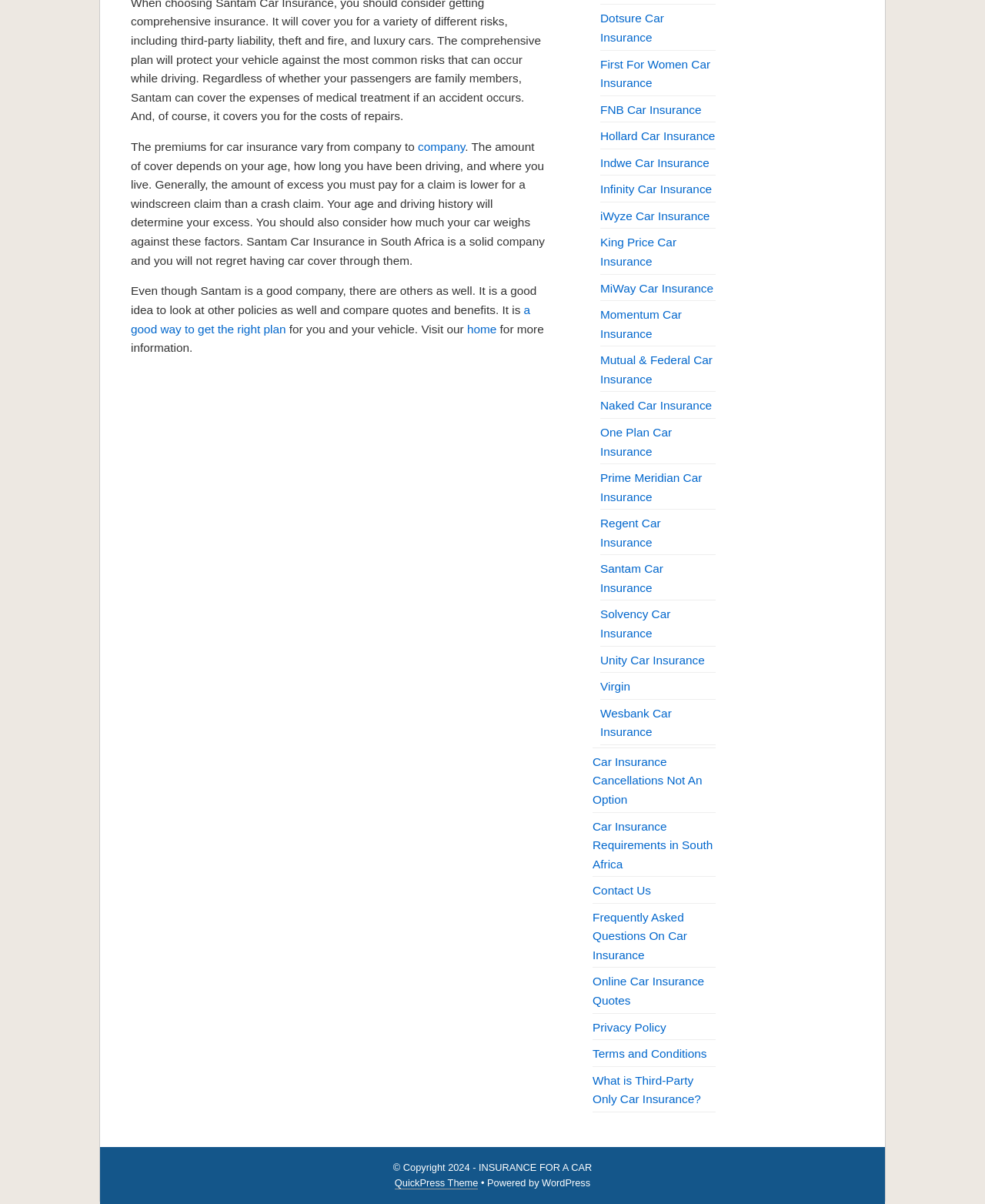Given the following UI element description: "FNB Car Insurance", find the bounding box coordinates in the webpage screenshot.

[0.609, 0.085, 0.712, 0.096]